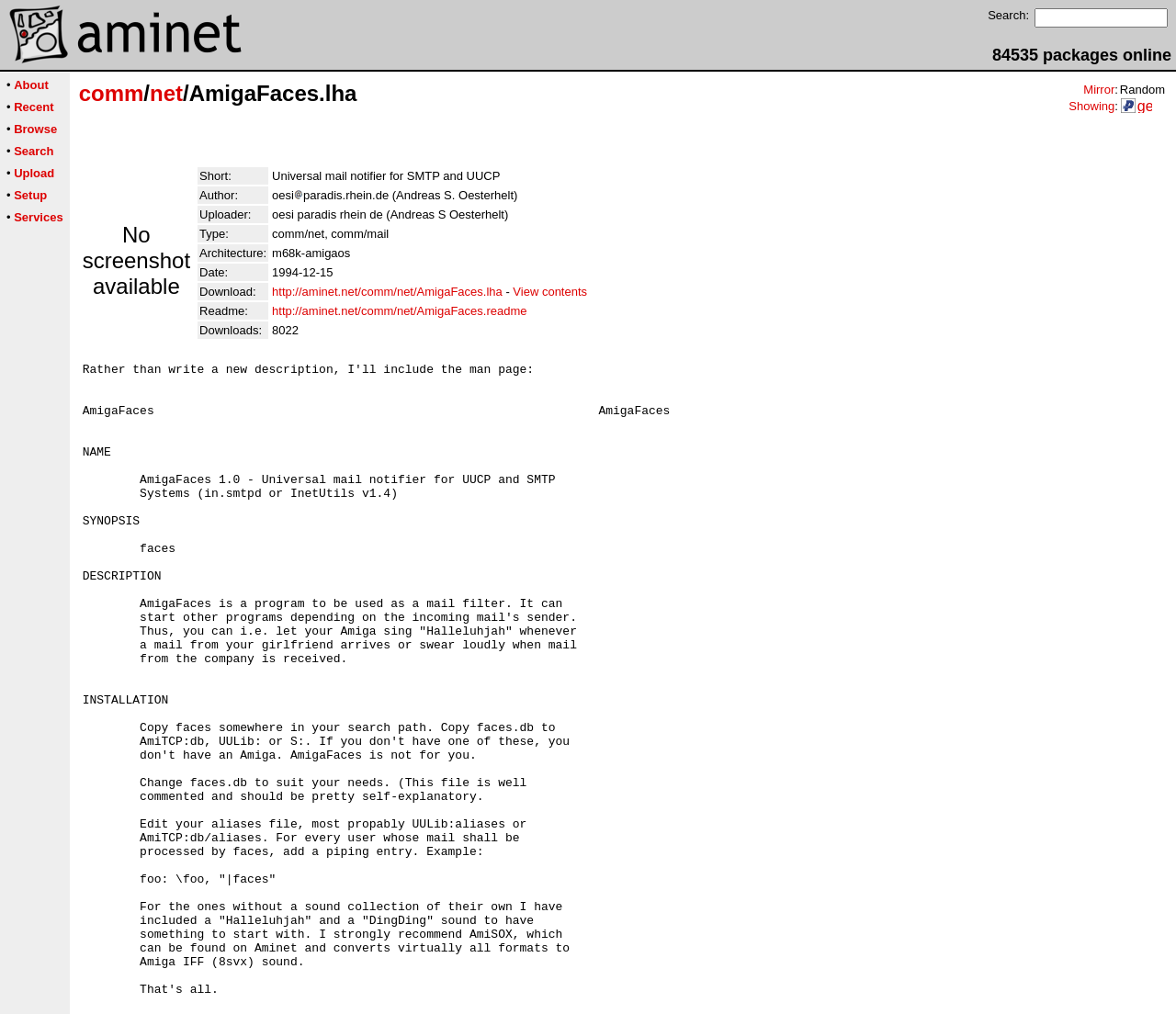Please identify the bounding box coordinates of the clickable area that will fulfill the following instruction: "Upload a package". The coordinates should be in the format of four float numbers between 0 and 1, i.e., [left, top, right, bottom].

[0.012, 0.164, 0.046, 0.178]